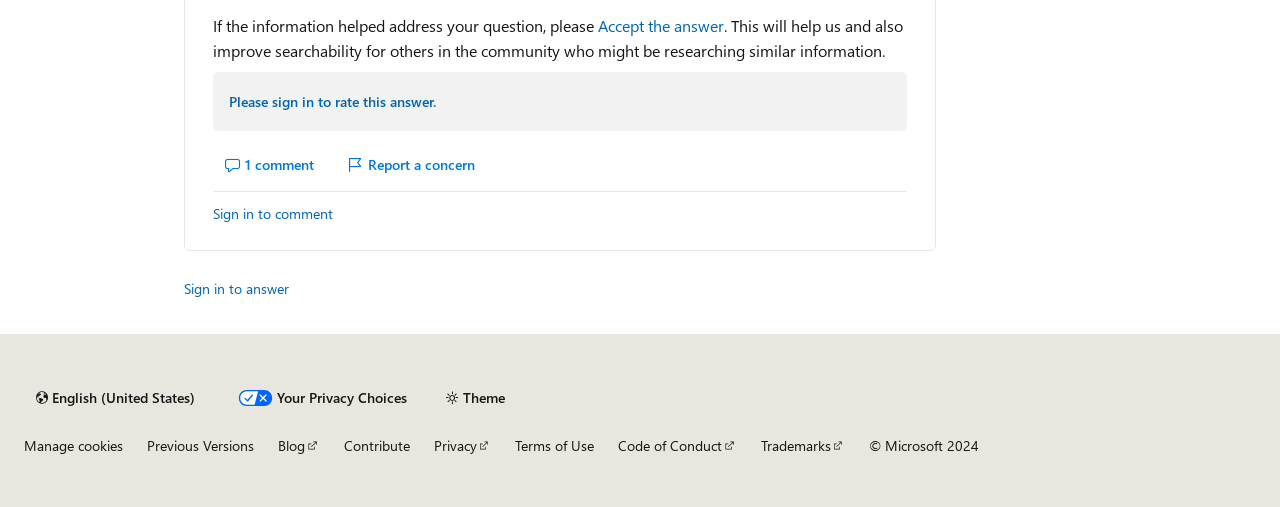How many buttons are available for reporting concerns?
Utilize the information in the image to give a detailed answer to the question.

There is one button available for reporting concerns, which is labeled as 'Report a concern' and located next to the '1 comment Show comments for this answer' button.